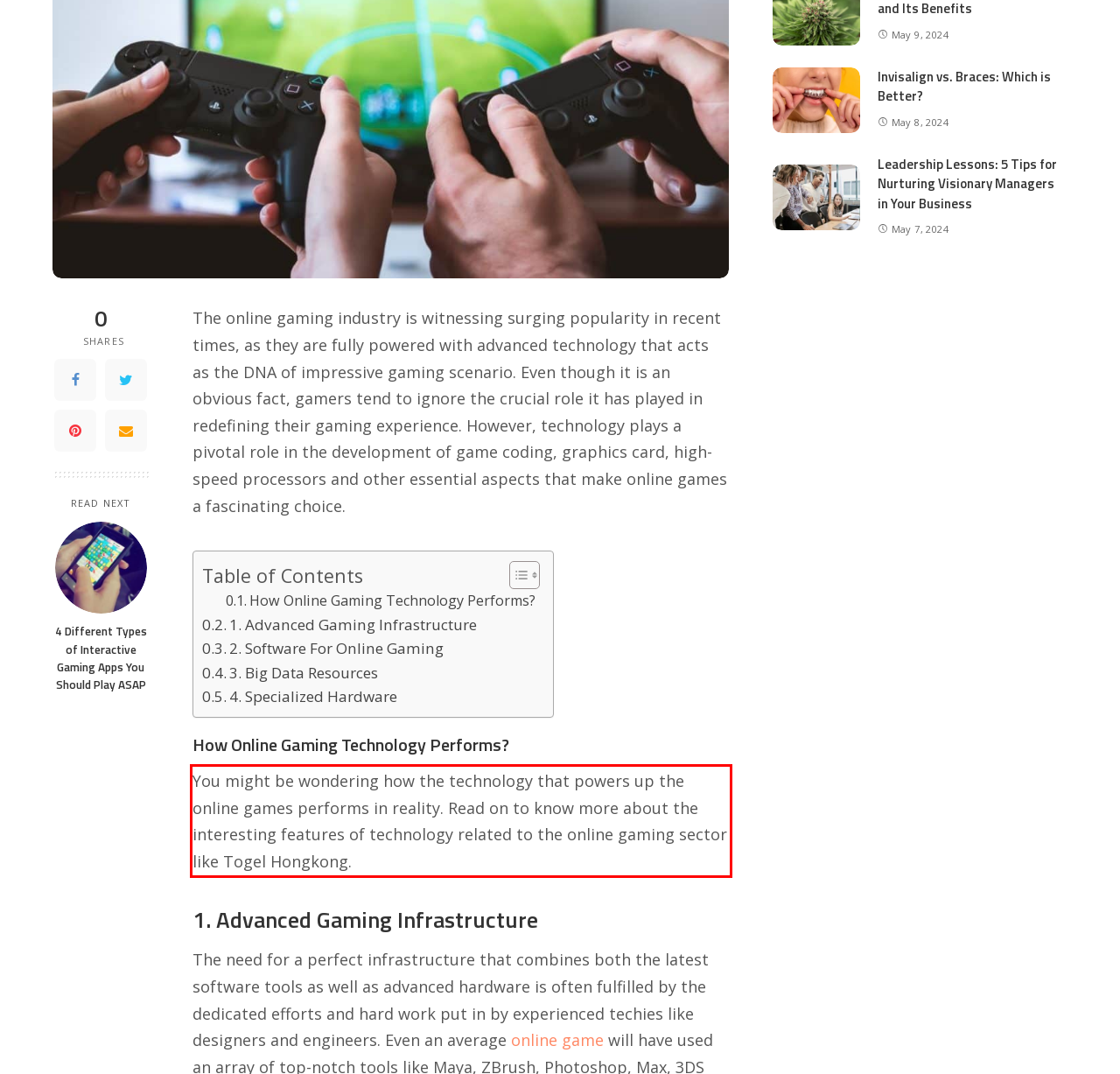Within the provided webpage screenshot, find the red rectangle bounding box and perform OCR to obtain the text content.

You might be wondering how the technology that powers up the online games performs in reality. Read on to know more about the interesting features of technology related to the online gaming sector like Togel Hongkong.